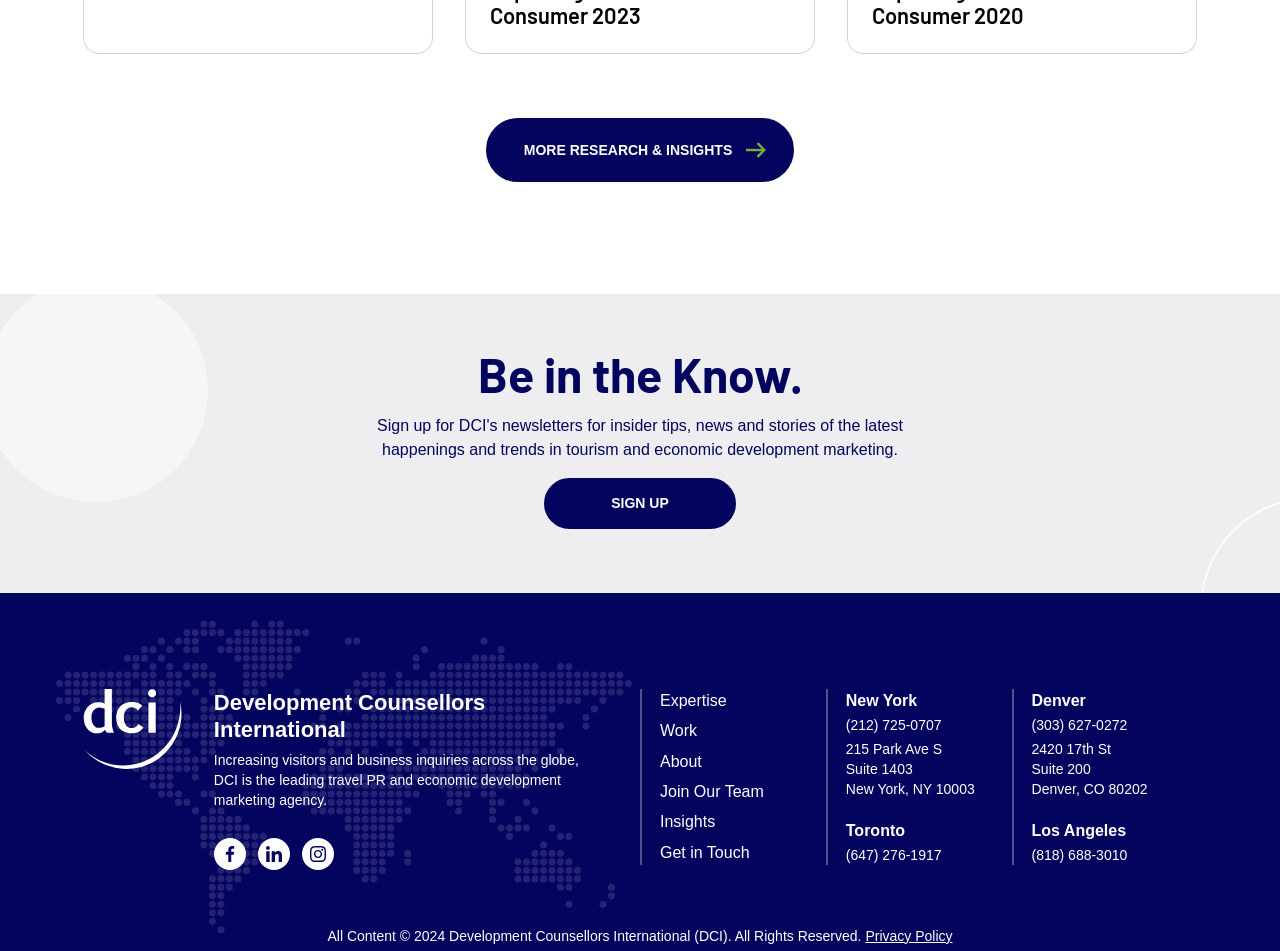Please specify the bounding box coordinates of the element that should be clicked to execute the given instruction: 'Get in touch through the '(212) 725-0707' phone number'. Ensure the coordinates are four float numbers between 0 and 1, expressed as [left, top, right, bottom].

[0.661, 0.752, 0.736, 0.773]